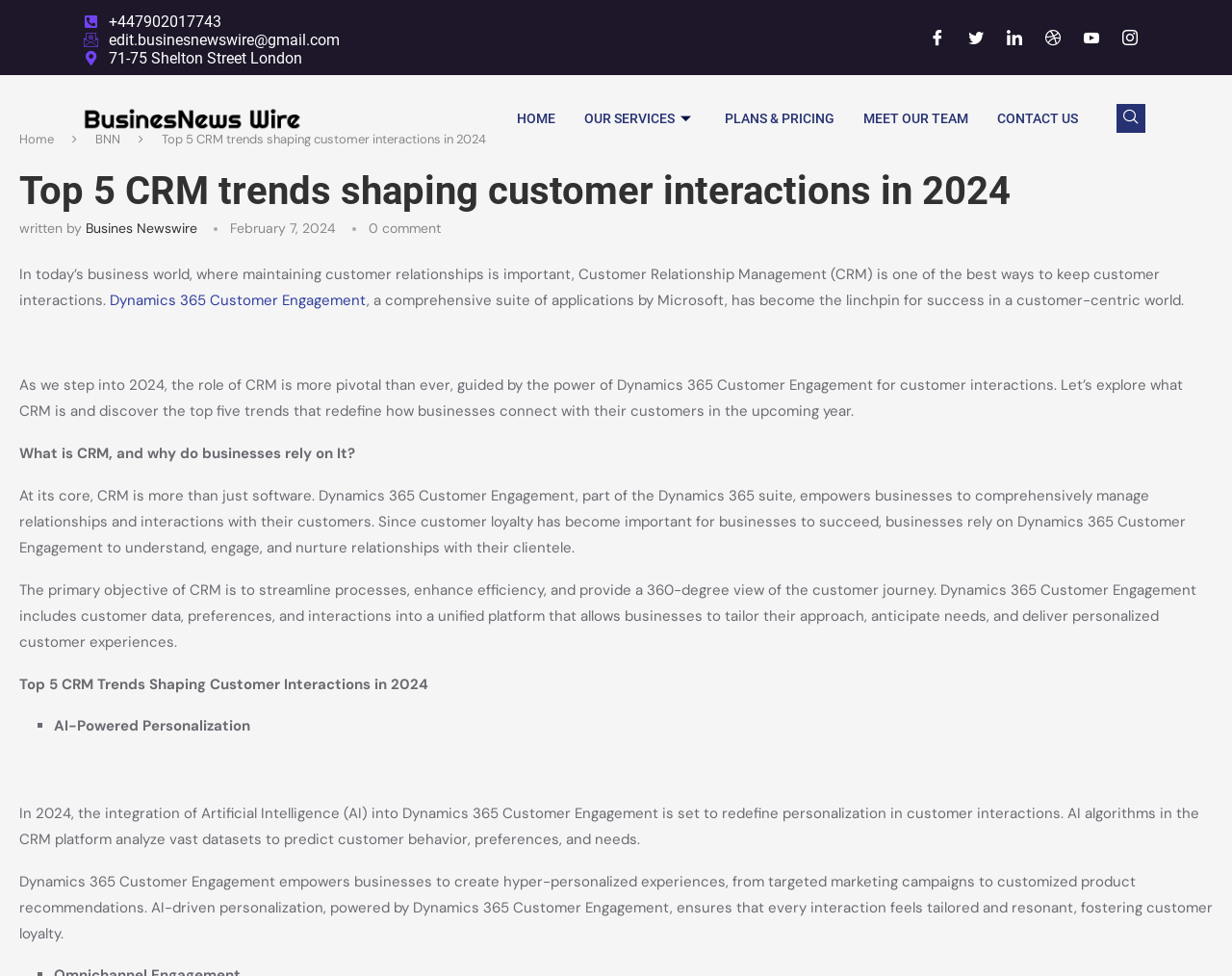What is the purpose of Dynamics 365 Customer Engagement?
Utilize the image to construct a detailed and well-explained answer.

I found the purpose of Dynamics 365 Customer Engagement by reading the text on the page, which describes it as a comprehensive suite of applications that empowers businesses to comprehensively manage relationships and interactions with their customers. This suggests that the primary purpose of Dynamics 365 Customer Engagement is to manage customer relationships.